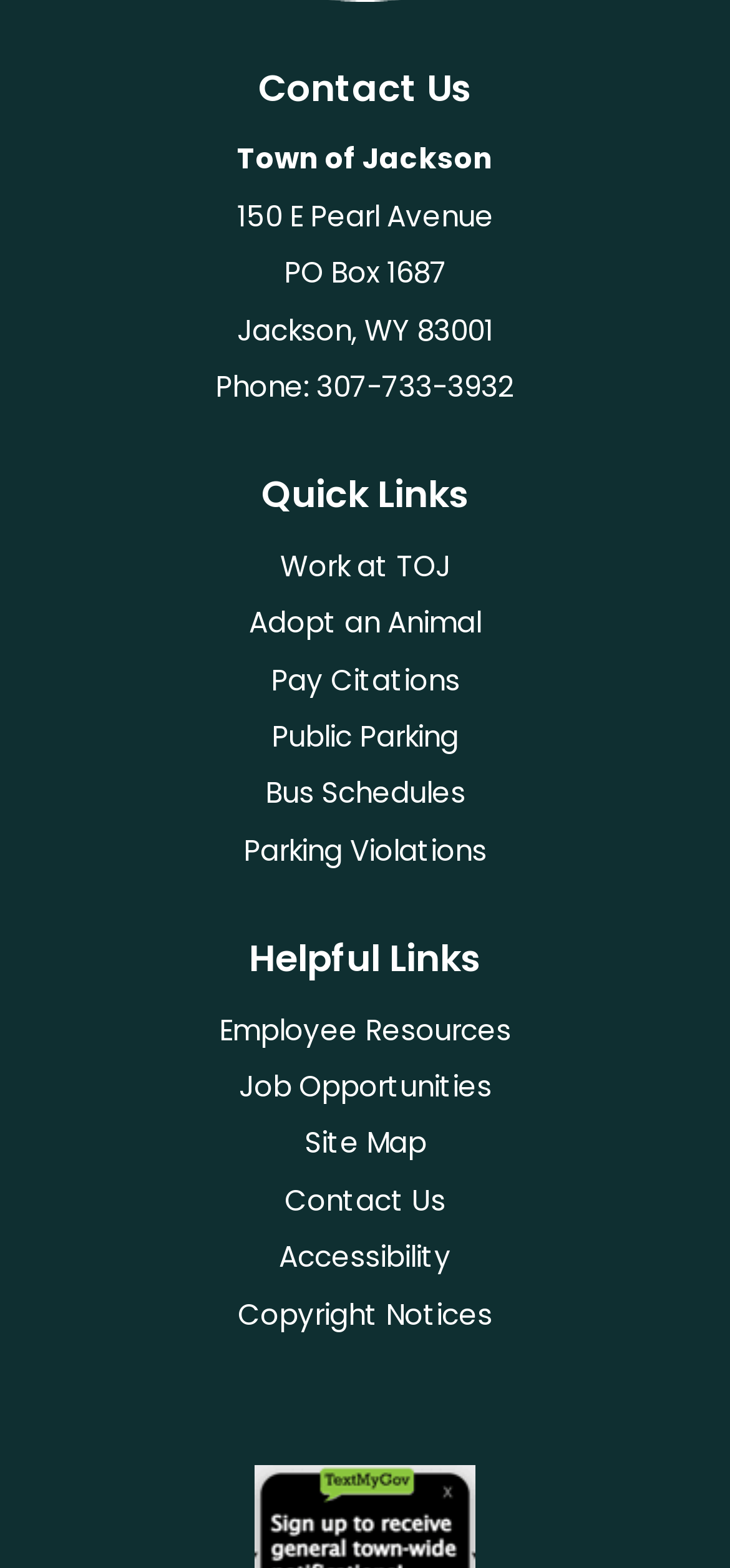Determine the bounding box coordinates of the area to click in order to meet this instruction: "Click on the 'BLOG' link".

None